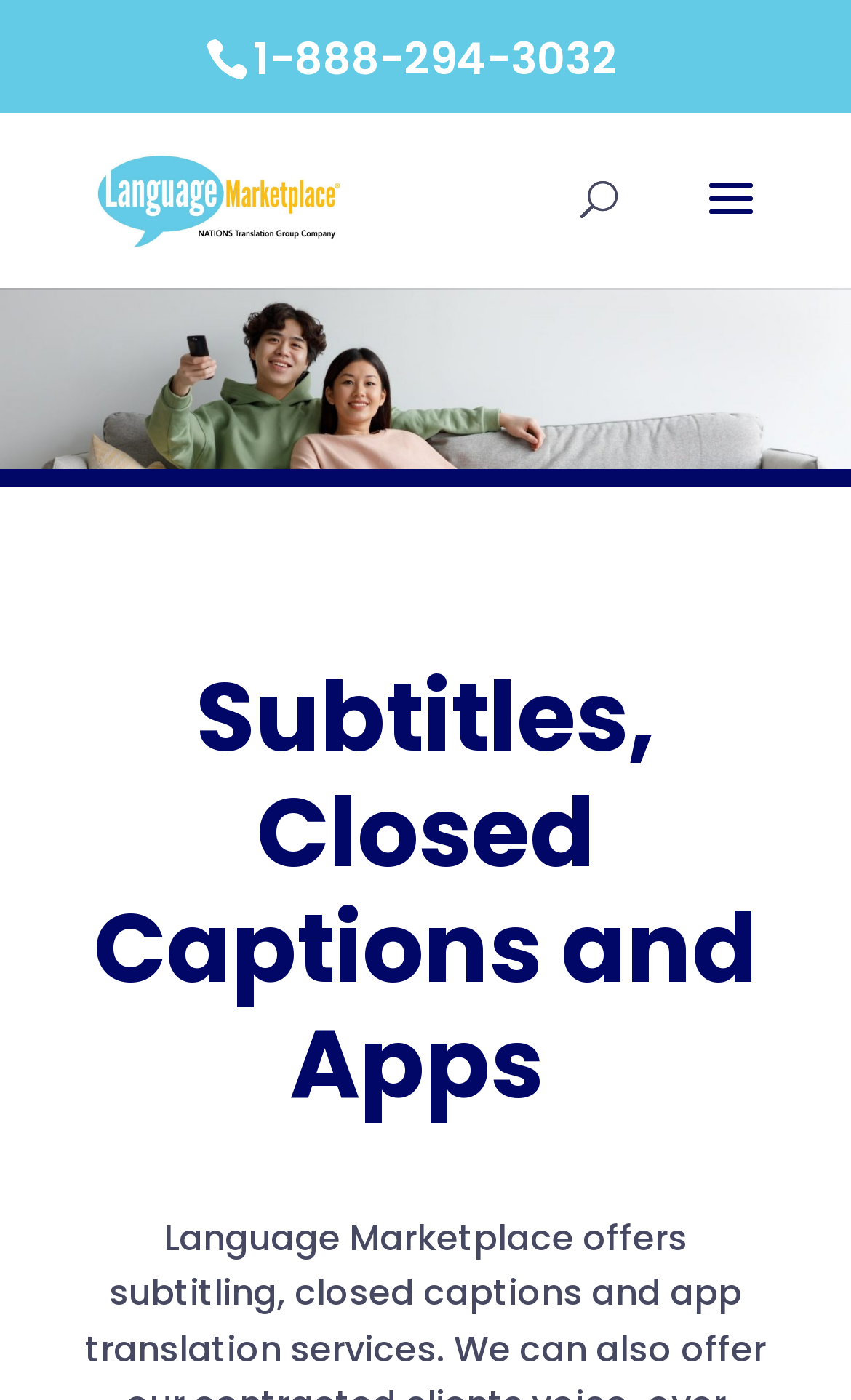Find the bounding box of the UI element described as: "name="s" placeholder="Search …" title="Search for:"". The bounding box coordinates should be given as four float values between 0 and 1, i.e., [left, top, right, bottom].

[0.463, 0.08, 0.823, 0.083]